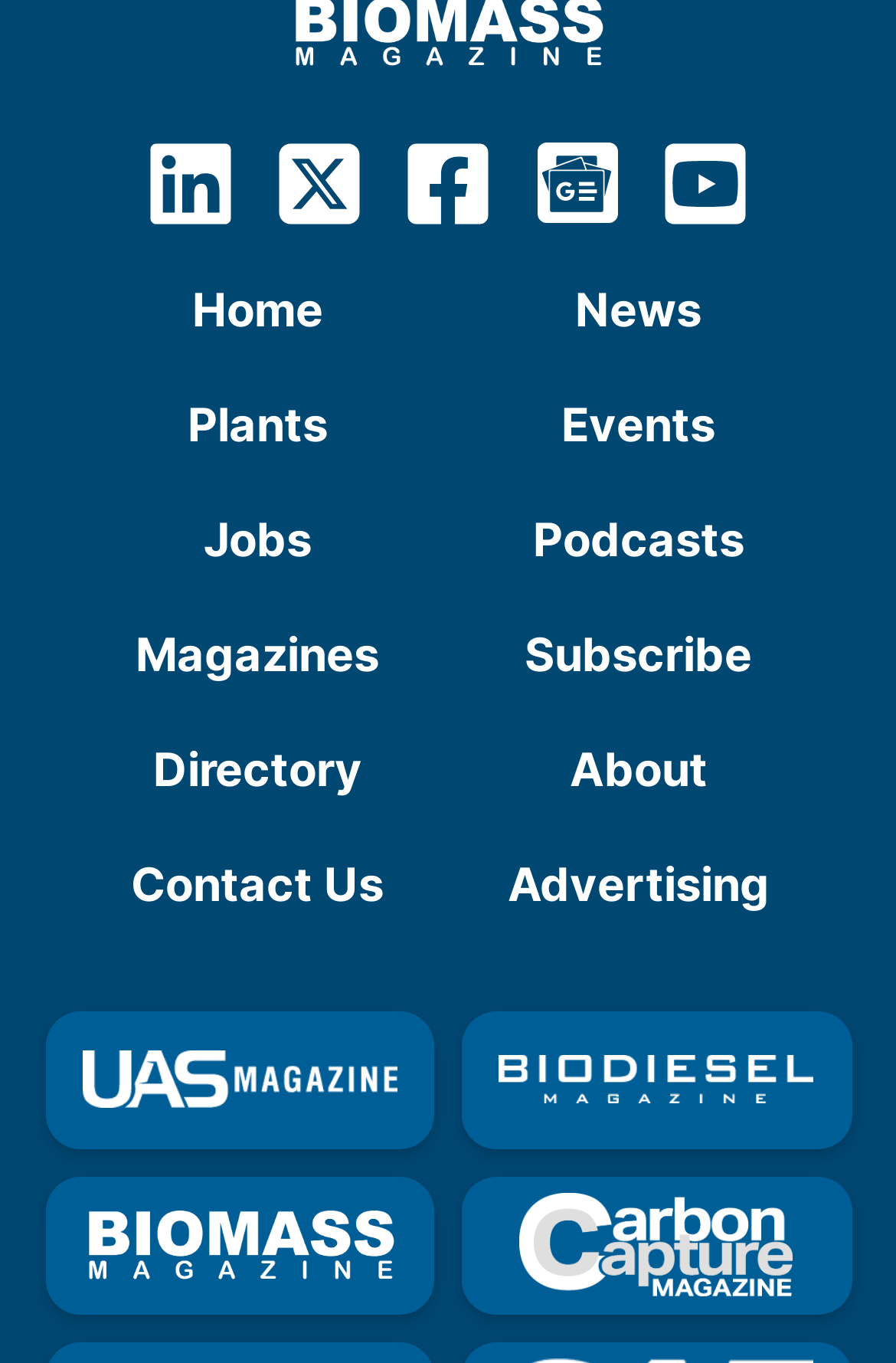Determine the bounding box coordinates of the UI element described below. Use the format (top-left x, top-left y, bottom-right x, bottom-right y) with floating point numbers between 0 and 1: Contact Us

[0.146, 0.623, 0.429, 0.708]